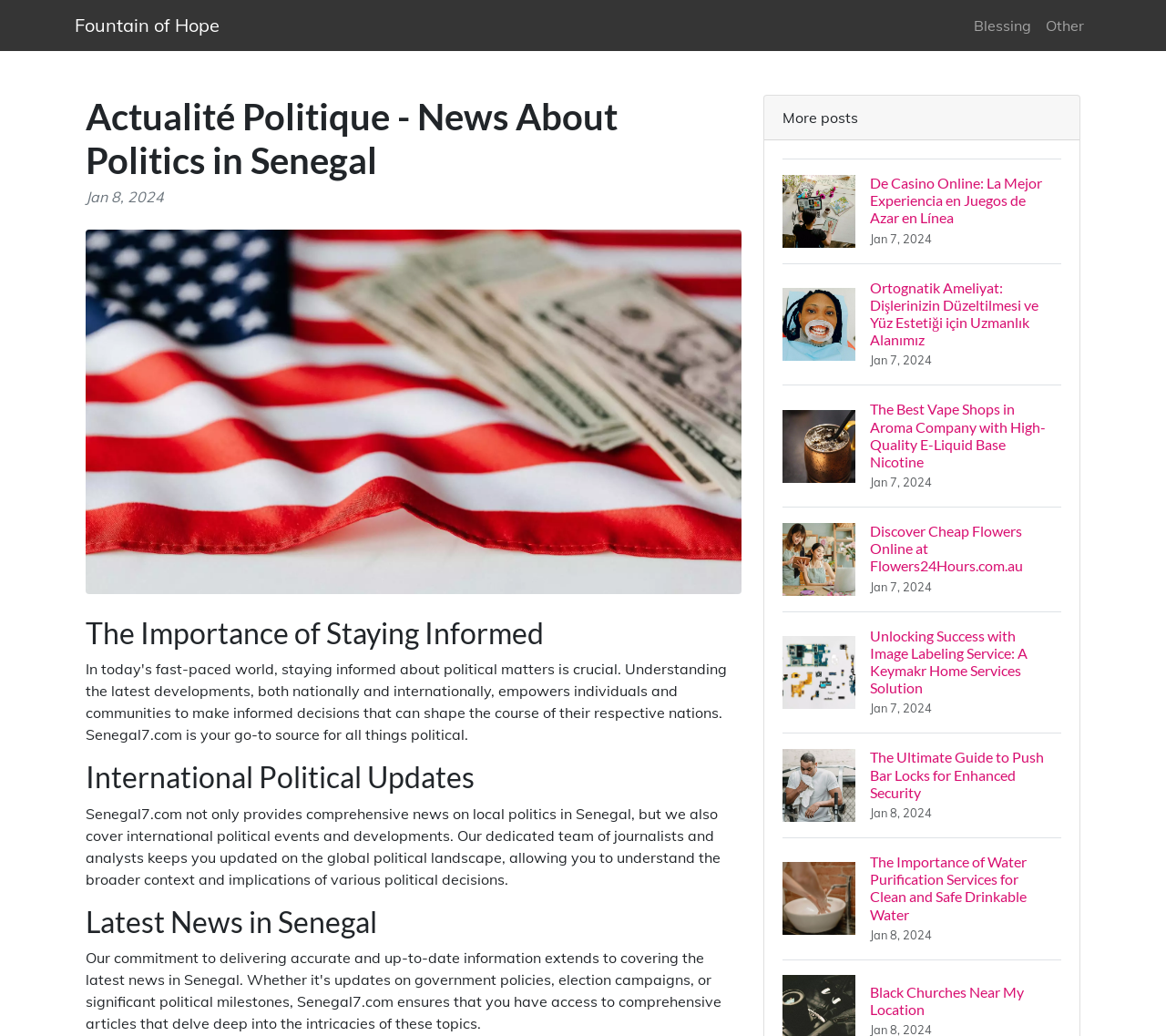Please find the bounding box coordinates of the element that needs to be clicked to perform the following instruction: "Click on the 'More posts' button". The bounding box coordinates should be four float numbers between 0 and 1, represented as [left, top, right, bottom].

[0.671, 0.105, 0.736, 0.122]